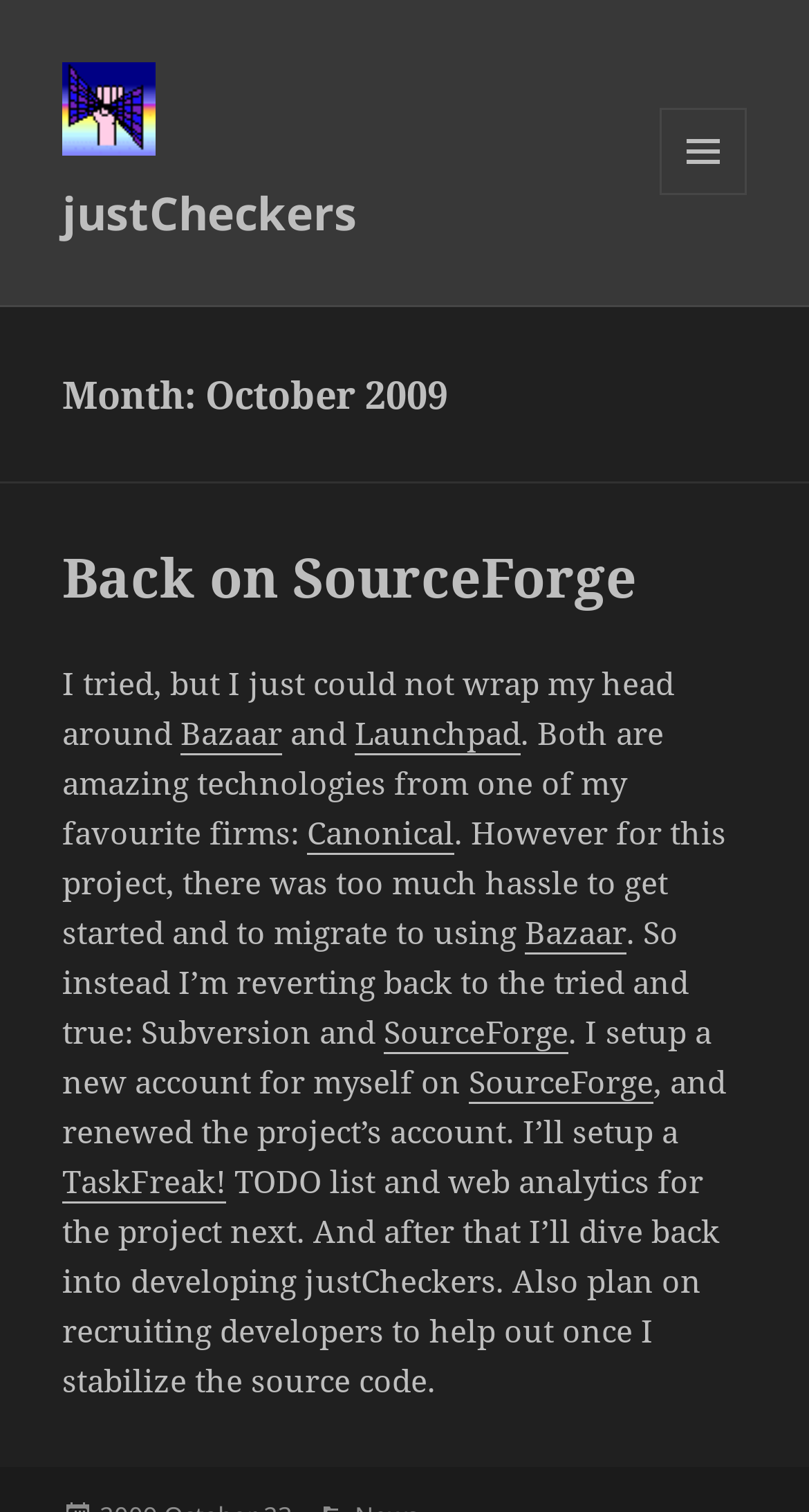Locate the bounding box coordinates of the clickable region to complete the following instruction: "expand the MENU AND WIDGETS."

[0.815, 0.072, 0.923, 0.13]